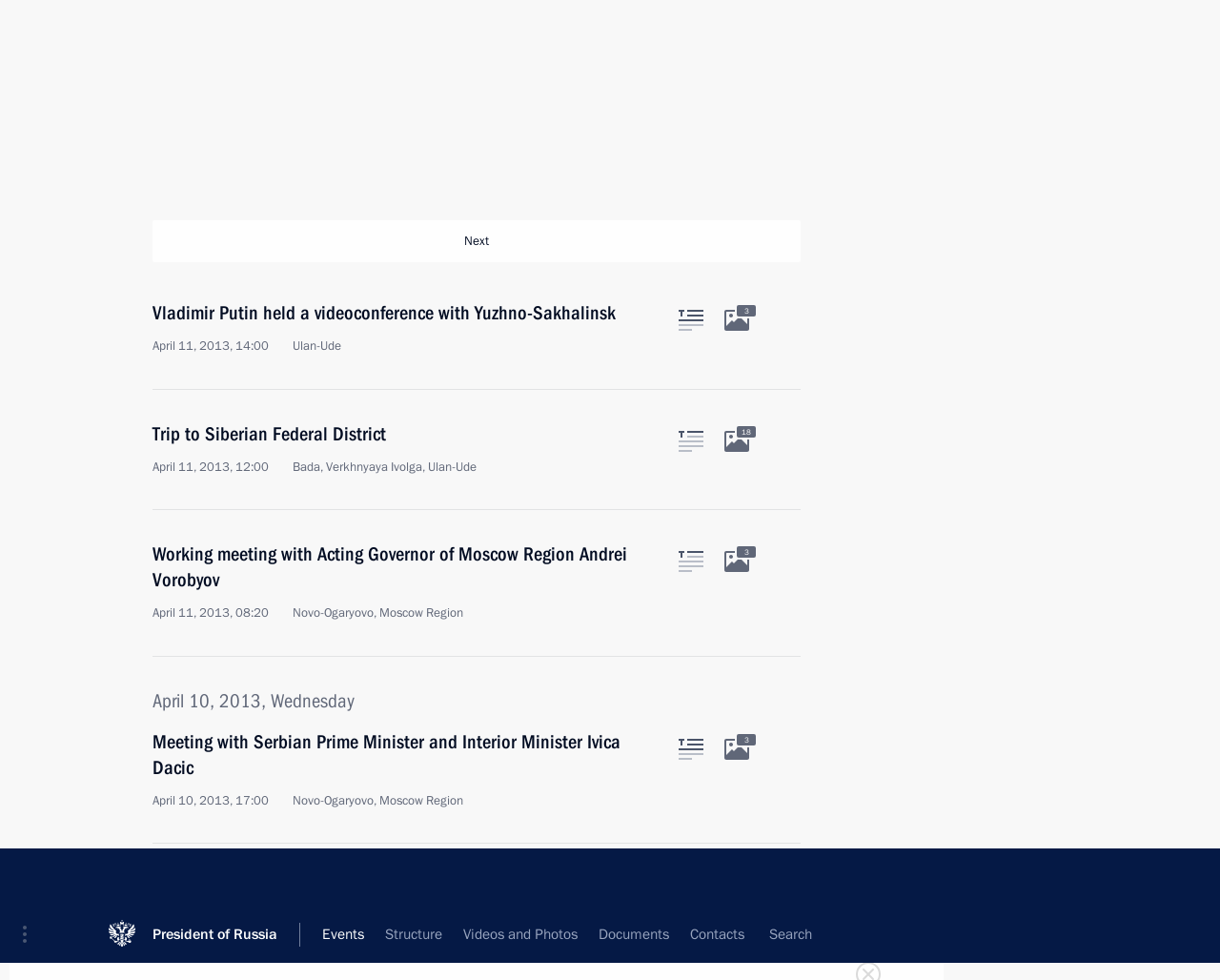Answer briefly with one word or phrase:
What is the date of the meeting with Federal Customs Service Director Andrei Belyaninov?

April 9, 2013